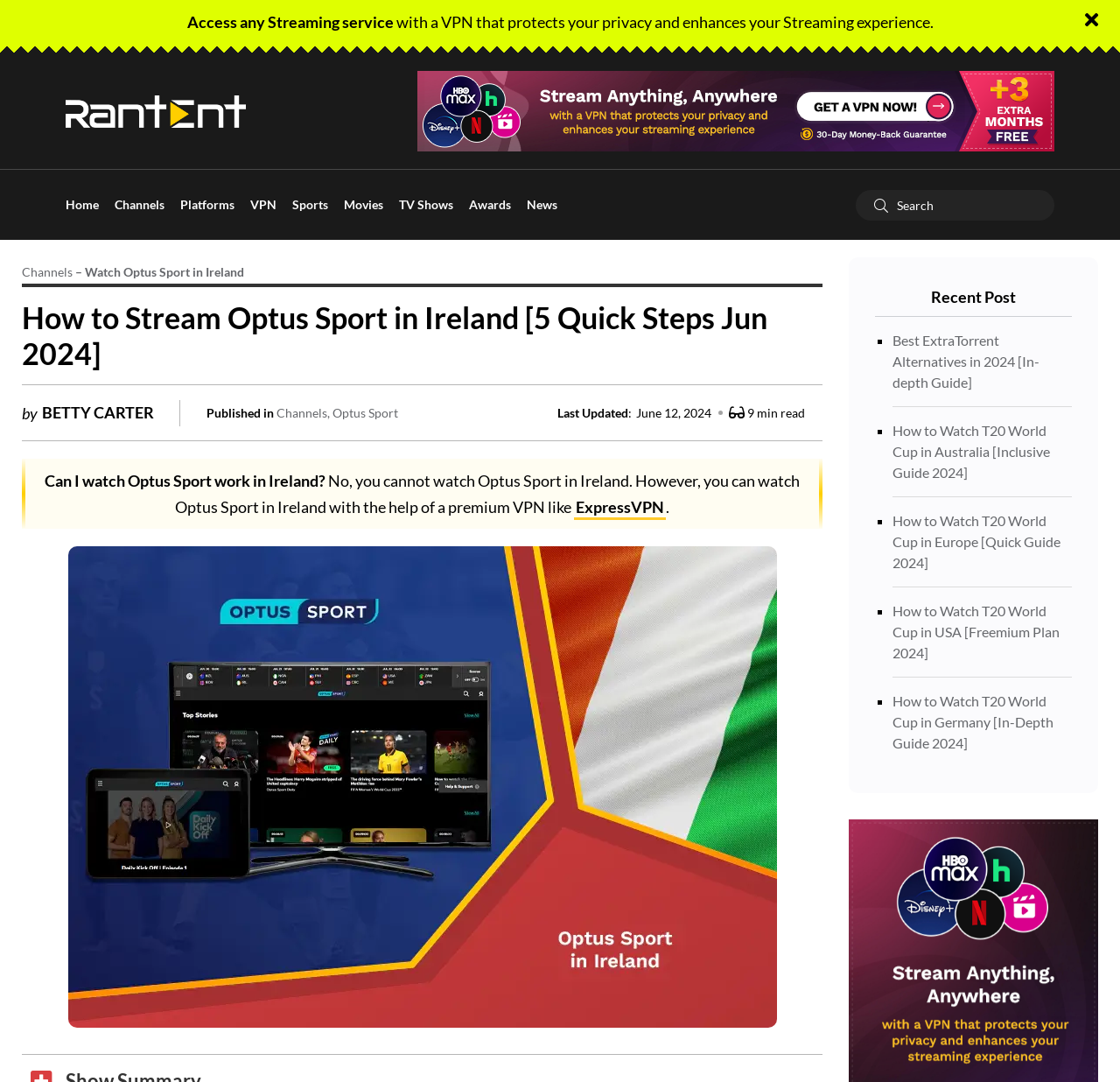Please provide a one-word or phrase answer to the question: 
What is the author of the article?

BETTY CARTER